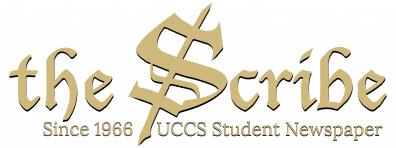Provide a comprehensive description of the image.

The image displays the logo of "The Scribe," the student newspaper of the University of Colorado Colorado Springs (UCCS). The logo features a stylized letter "S" prominently, symbolizing the name of the publication, with the words "the Scribe" written in an elegant font below. Beneath the title, a tagline reads "Since 1966," indicating the newspaper's long-standing history and commitment to serving the UCCS community. The logo embodies a blend of tradition and contemporary design, reflecting the paper's role in disseminating news and information to students and faculty at the university.